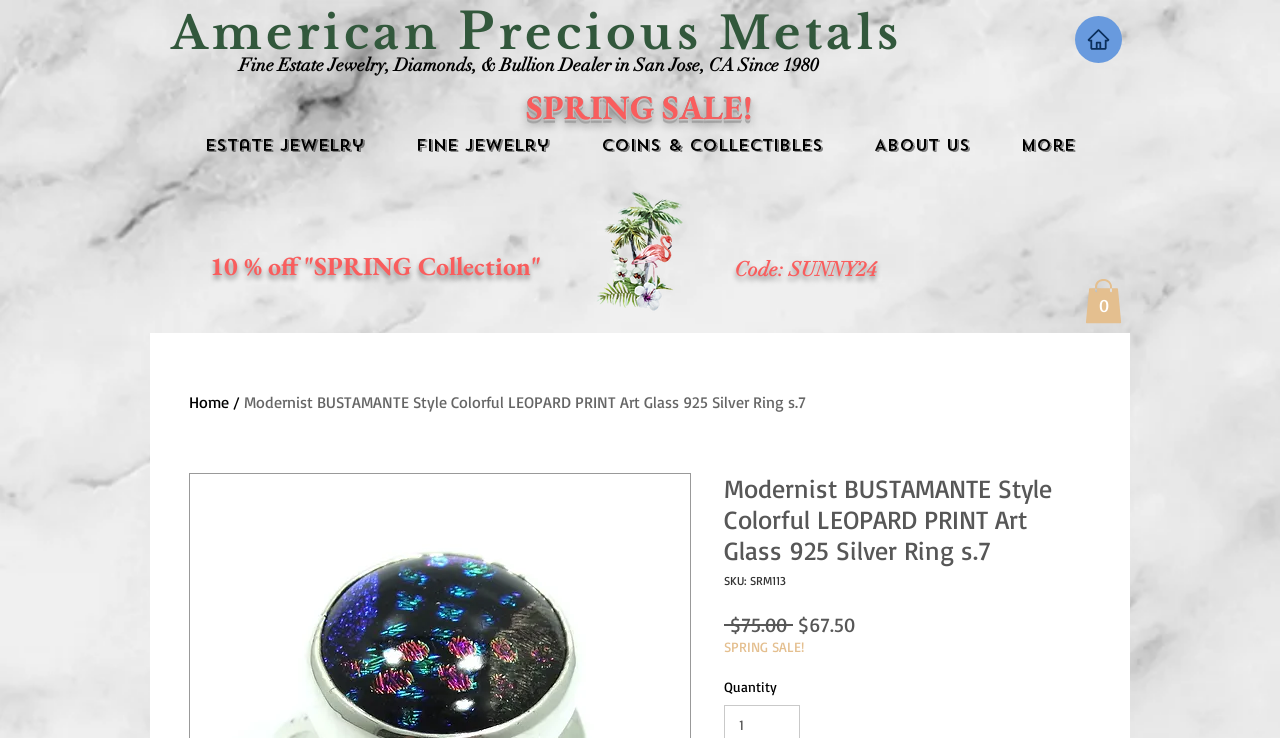Respond to the question below with a concise word or phrase:
What is the name of the jewelry store?

American Precious Metals